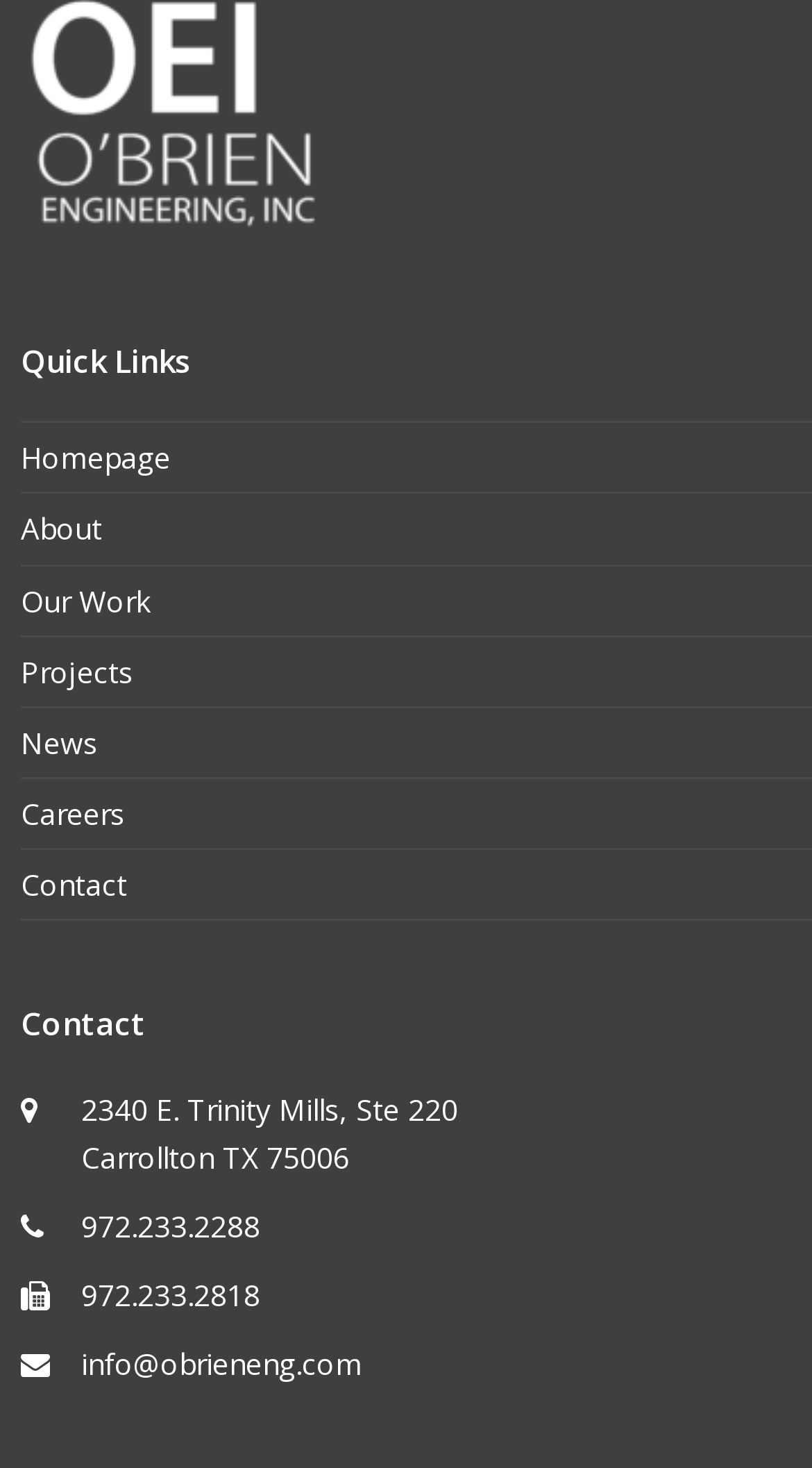Please indicate the bounding box coordinates for the clickable area to complete the following task: "contact us". The coordinates should be specified as four float numbers between 0 and 1, i.e., [left, top, right, bottom].

[0.026, 0.589, 0.156, 0.616]